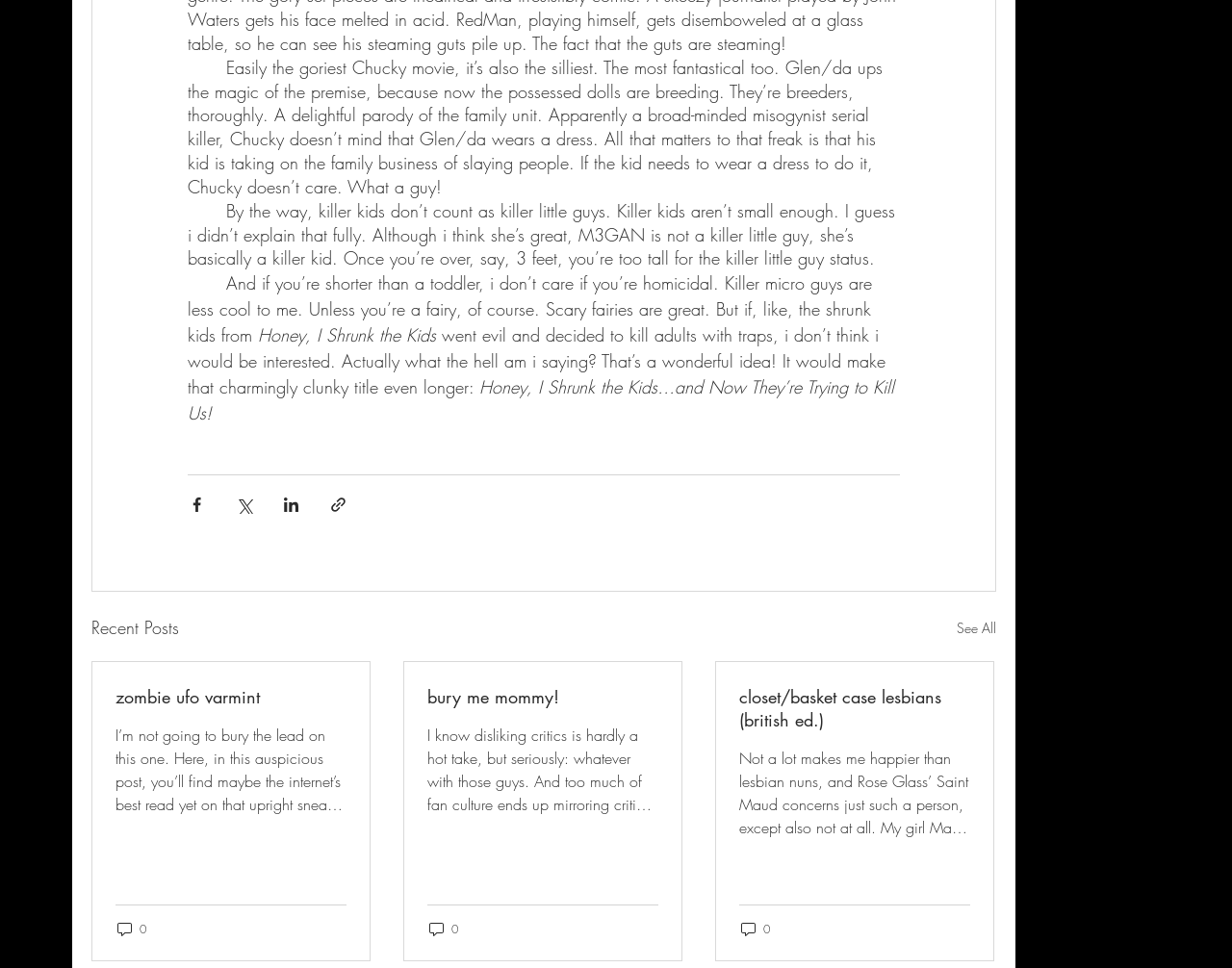What is the title of the second article?
Please give a detailed and elaborate answer to the question.

I found the title of the second article by looking at the link element with ID 268, which has the text 'zombie ufo varmint'.